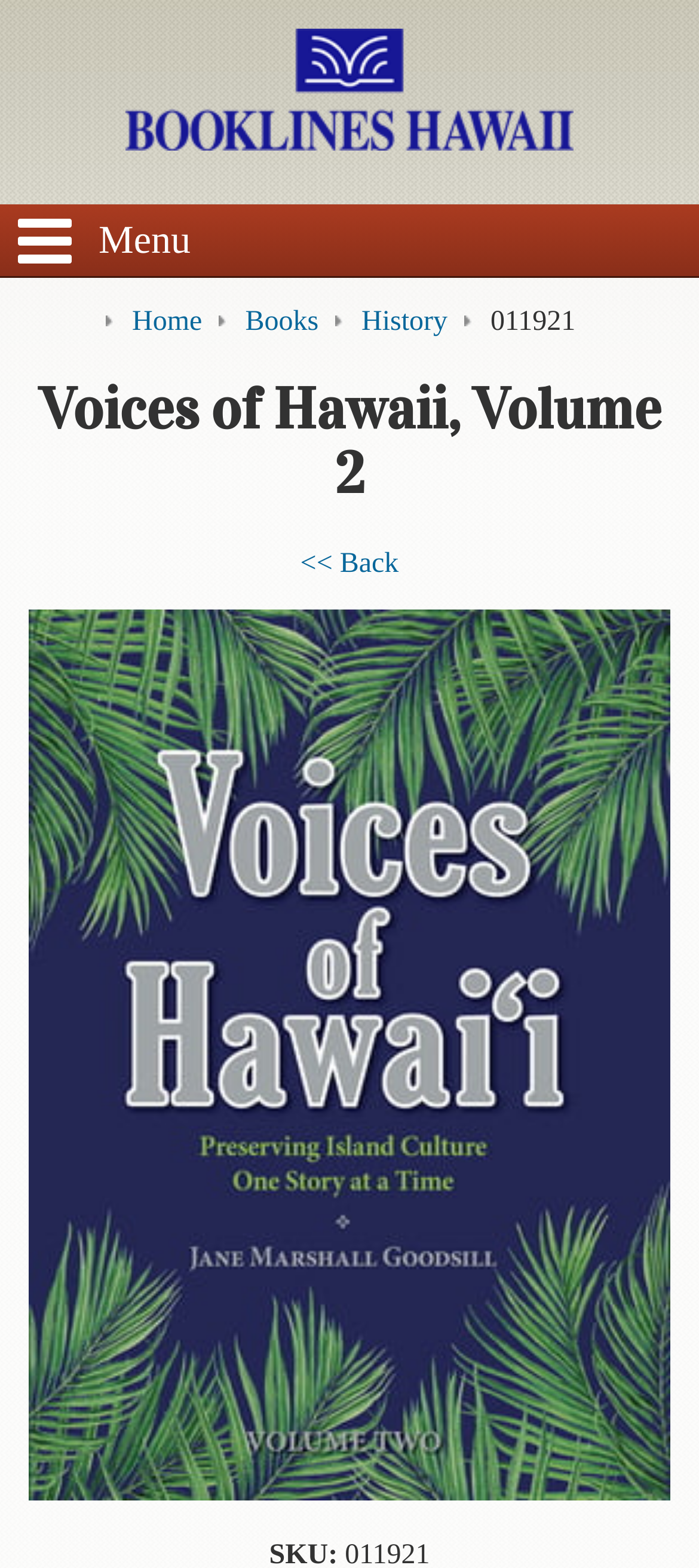What is the navigation menu at the top of the page?
Look at the screenshot and respond with a single word or phrase.

Home, Books, History